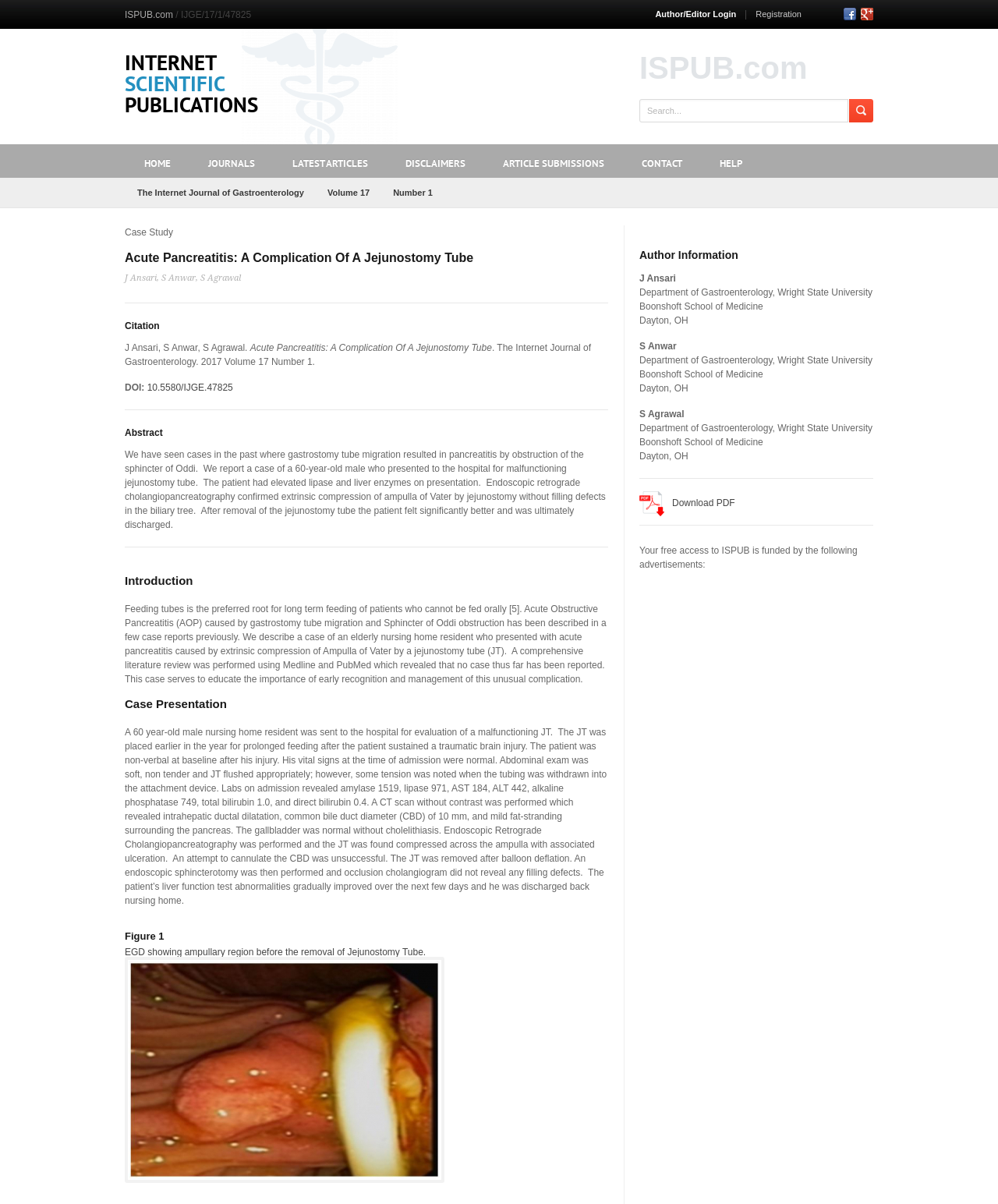What is the DOI of the case study?
Refer to the image and provide a one-word or short phrase answer.

10.5580/IJGE.47825